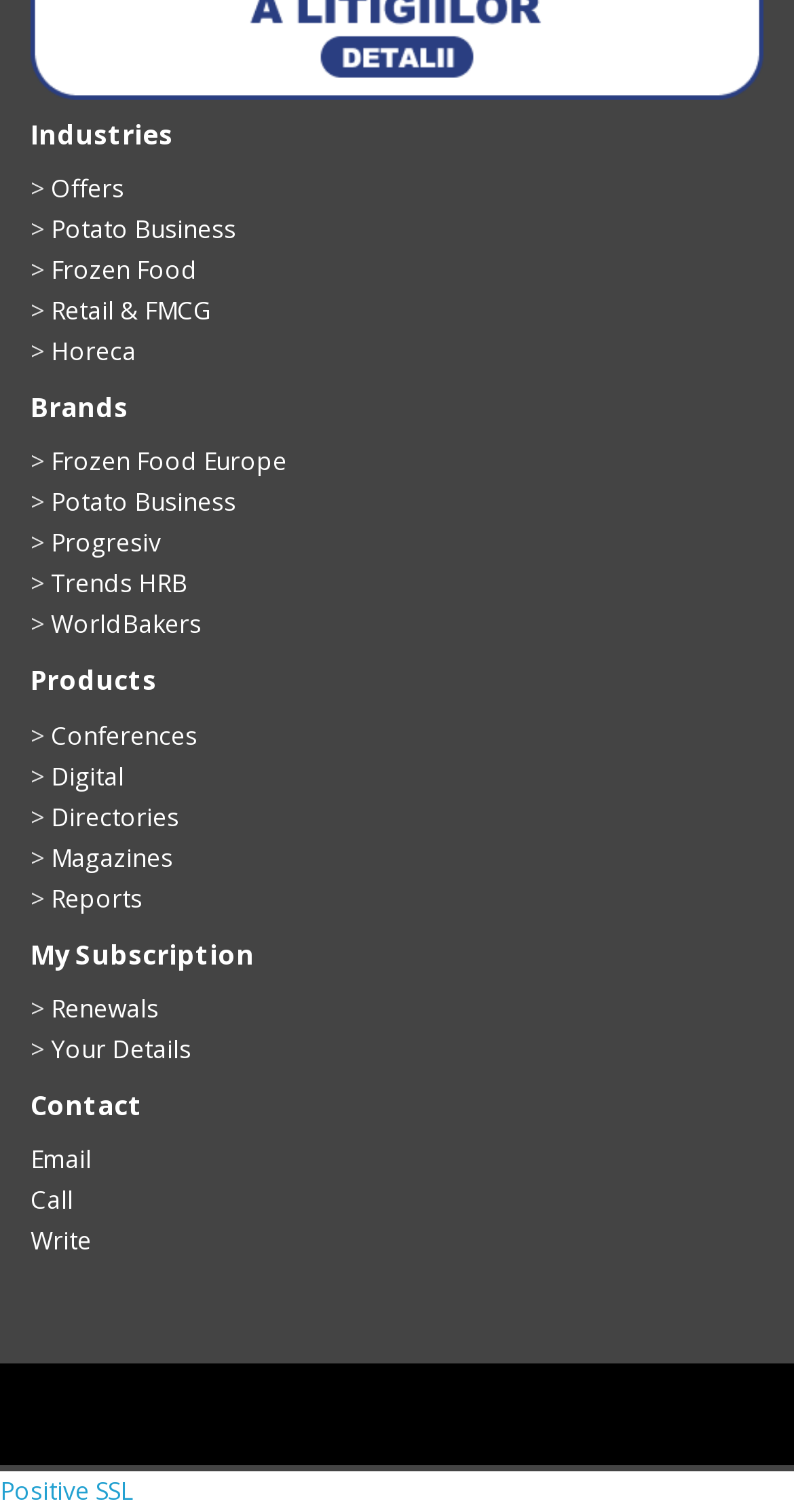Provide a short, one-word or phrase answer to the question below:
What is the last product listed?

Reports